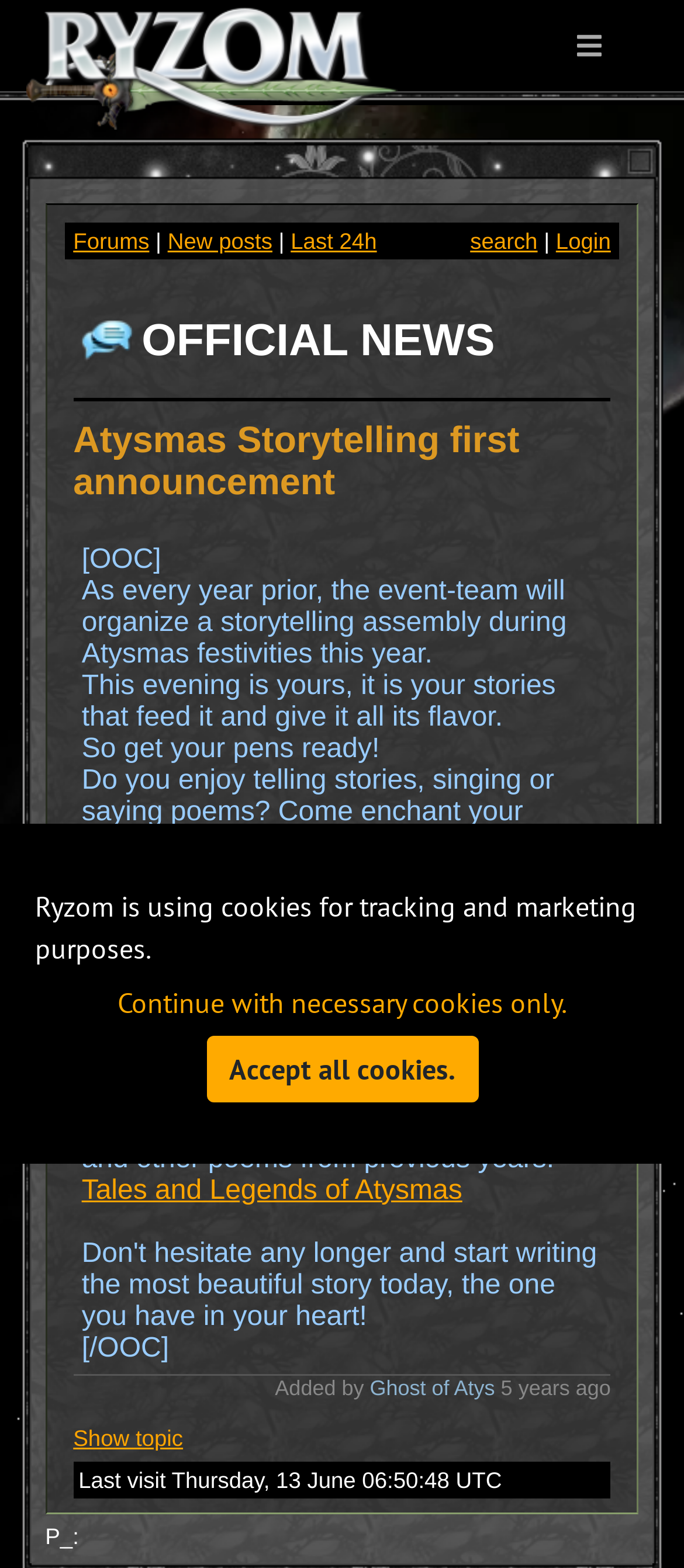Answer the question briefly using a single word or phrase: 
What is the name of the community forum?

Ryzom Community Forum